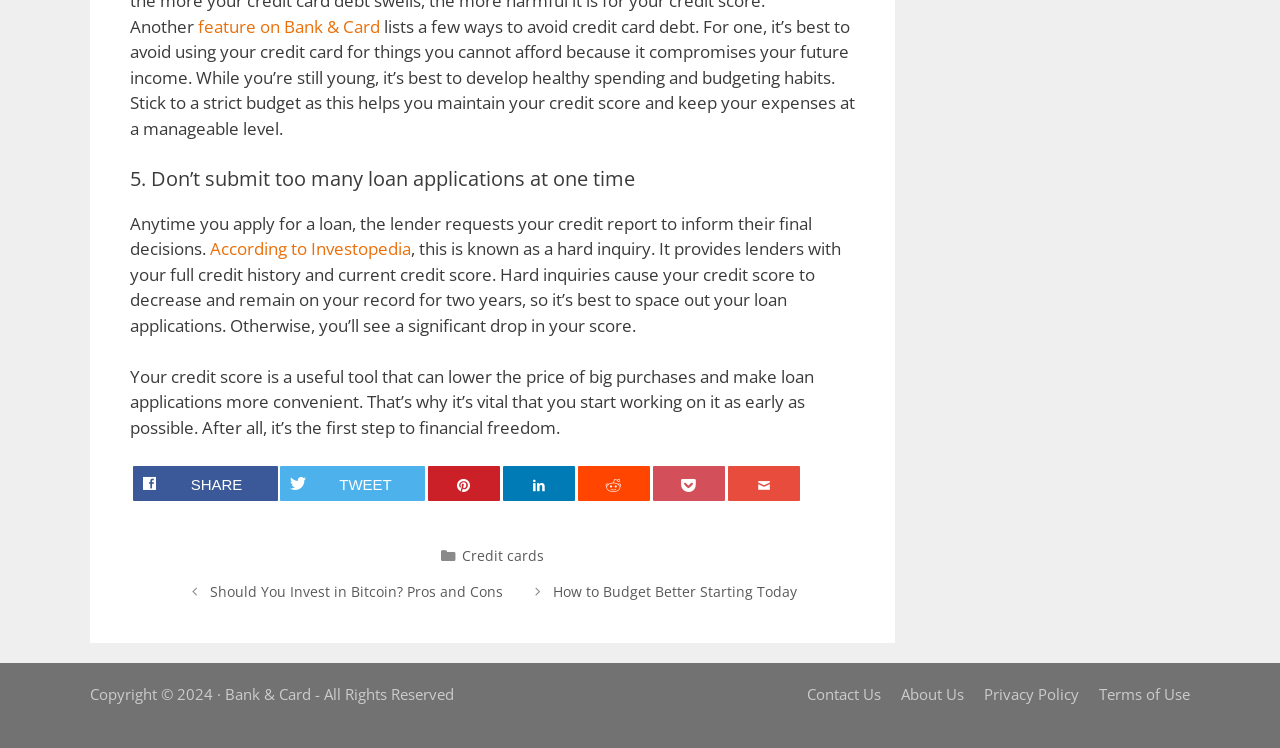Provide the bounding box coordinates of the UI element that matches the description: "Pocket".

[0.51, 0.623, 0.566, 0.67]